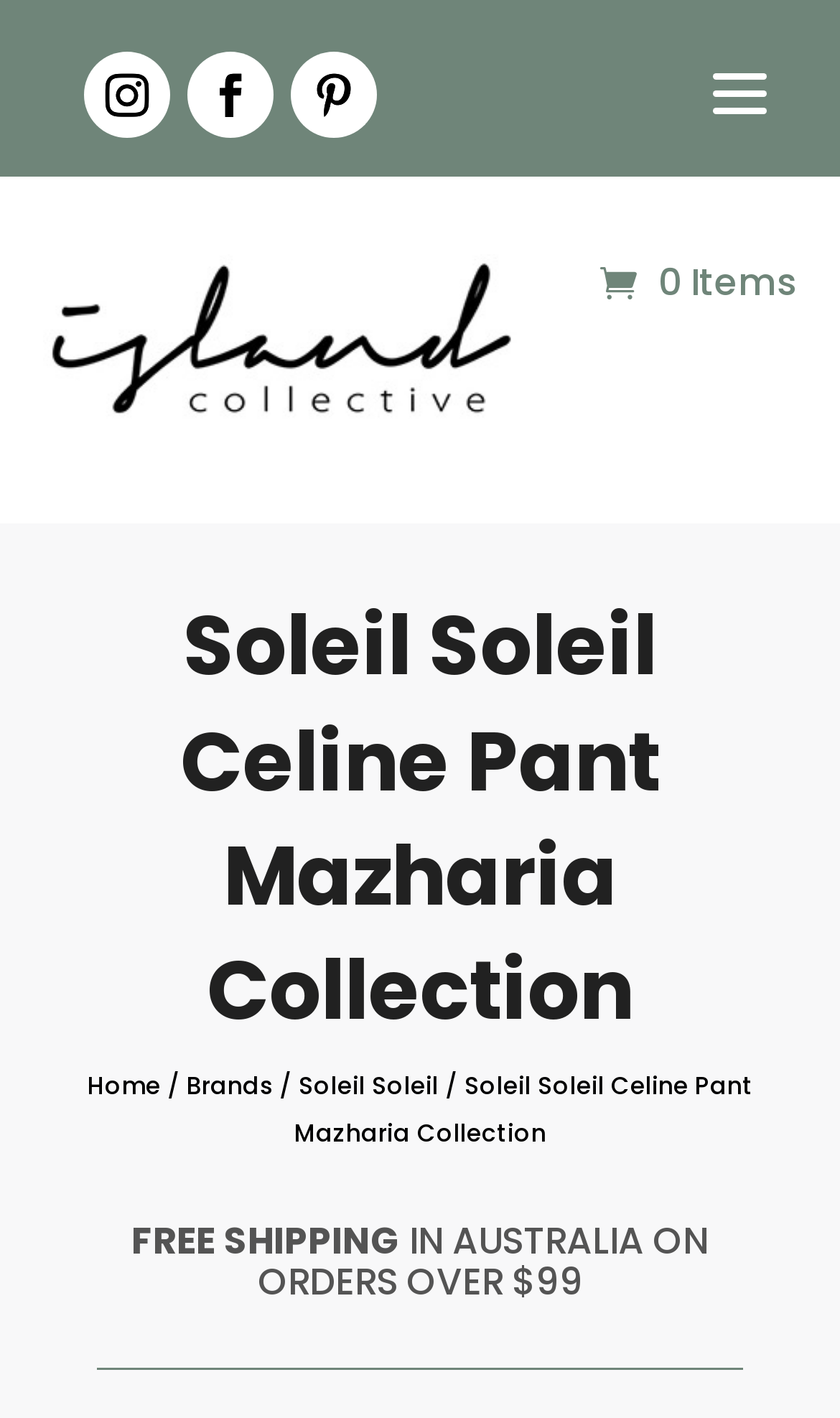Specify the bounding box coordinates of the area that needs to be clicked to achieve the following instruction: "Click the island collective logo".

[0.05, 0.279, 0.614, 0.304]